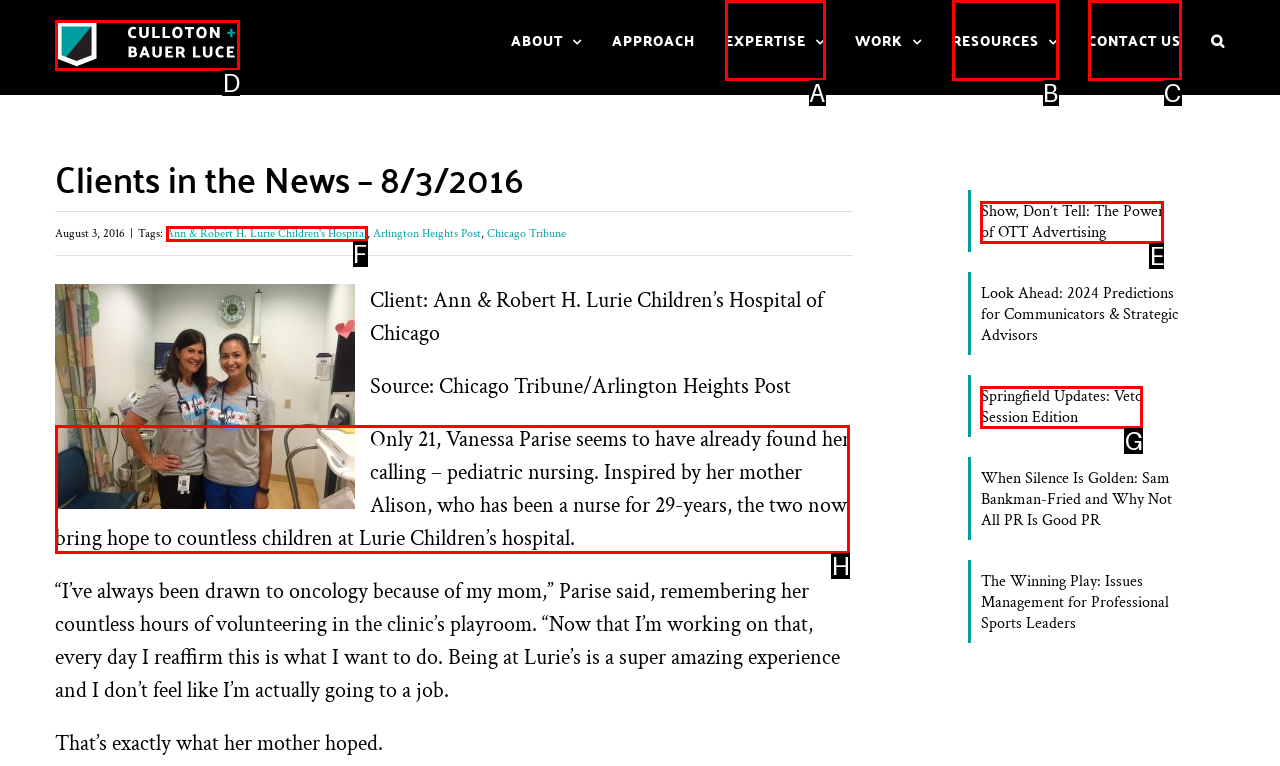Identify the HTML element that should be clicked to accomplish the task: Learn more about Vanessa Parise's story
Provide the option's letter from the given choices.

H